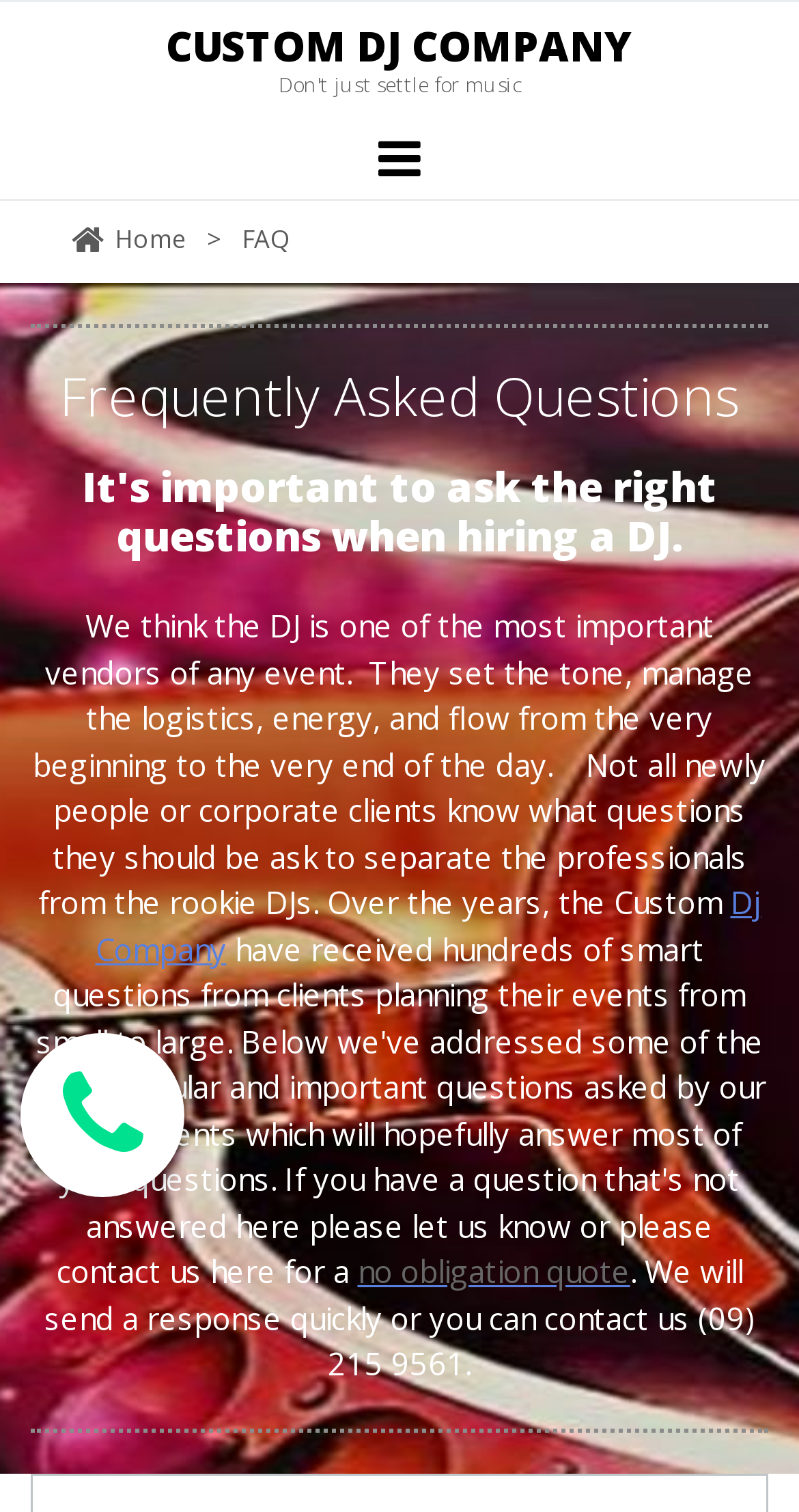Locate the bounding box for the described UI element: "Dj Company". Ensure the coordinates are four float numbers between 0 and 1, formatted as [left, top, right, bottom].

[0.119, 0.583, 0.953, 0.641]